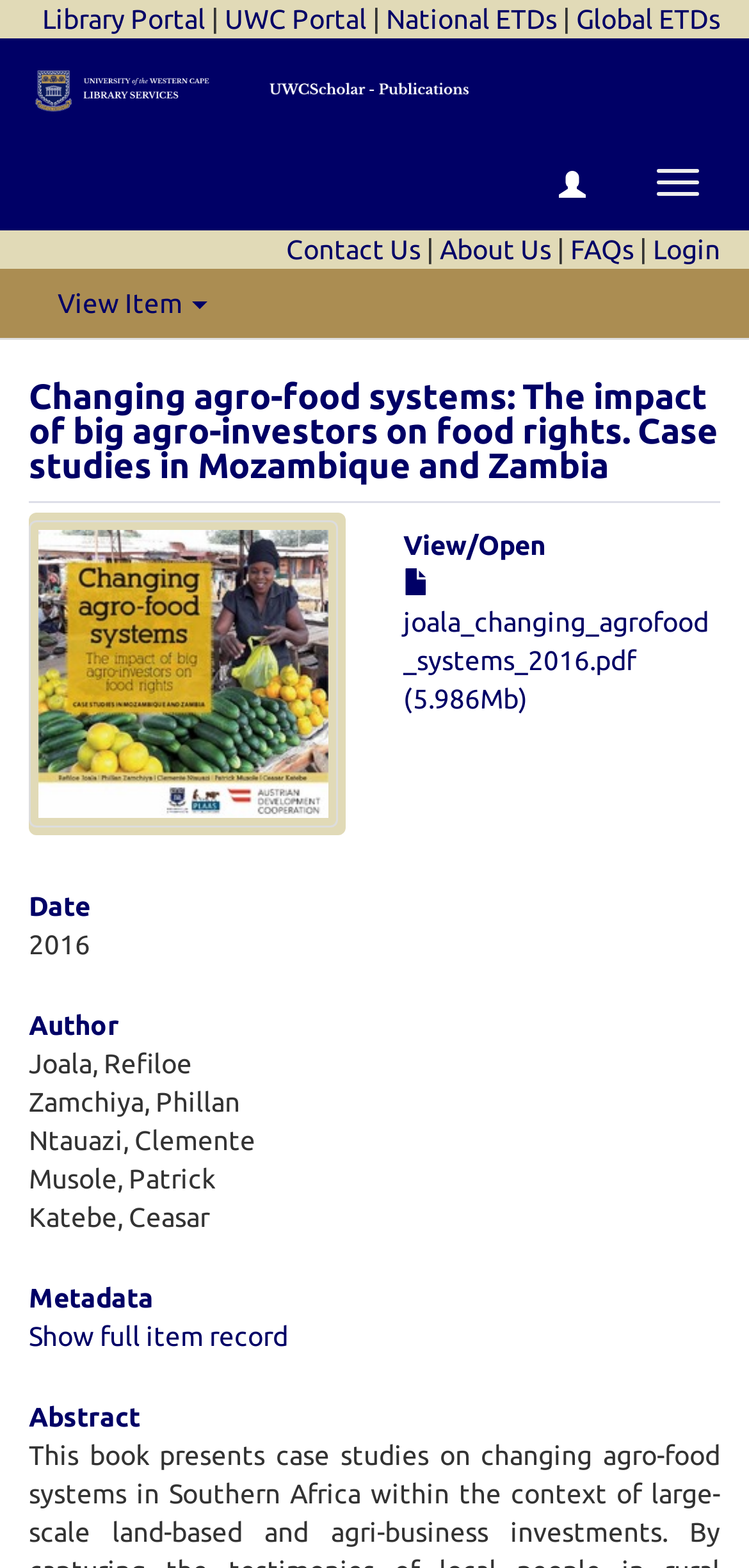Calculate the bounding box coordinates for the UI element based on the following description: "parent_node: Toggle navigation". Ensure the coordinates are four float numbers between 0 and 1, i.e., [left, top, right, bottom].

[0.0, 0.024, 1.0, 0.086]